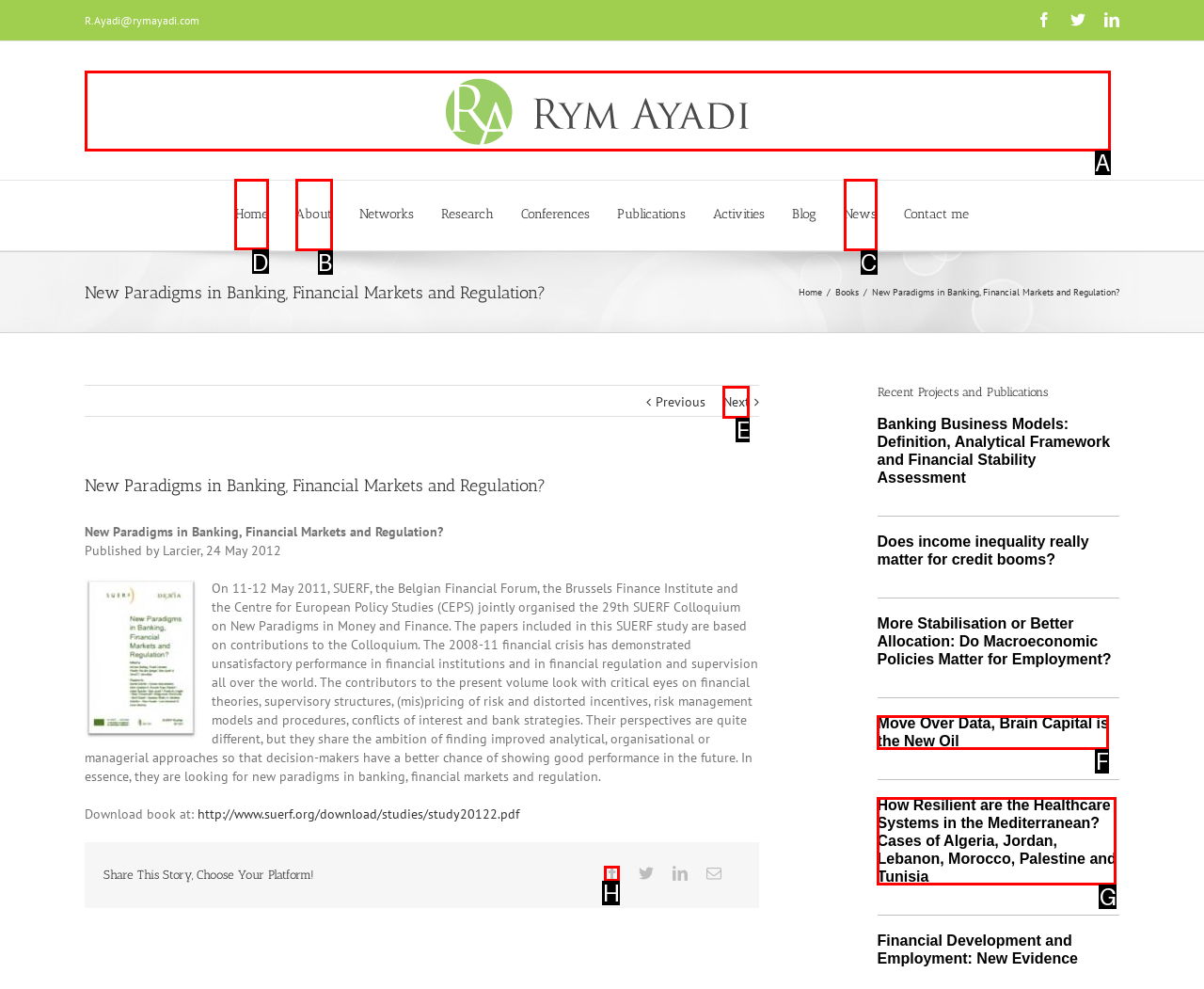Identify the letter of the UI element you need to select to accomplish the task: Read about 'Perspicacity'.
Respond with the option's letter from the given choices directly.

None